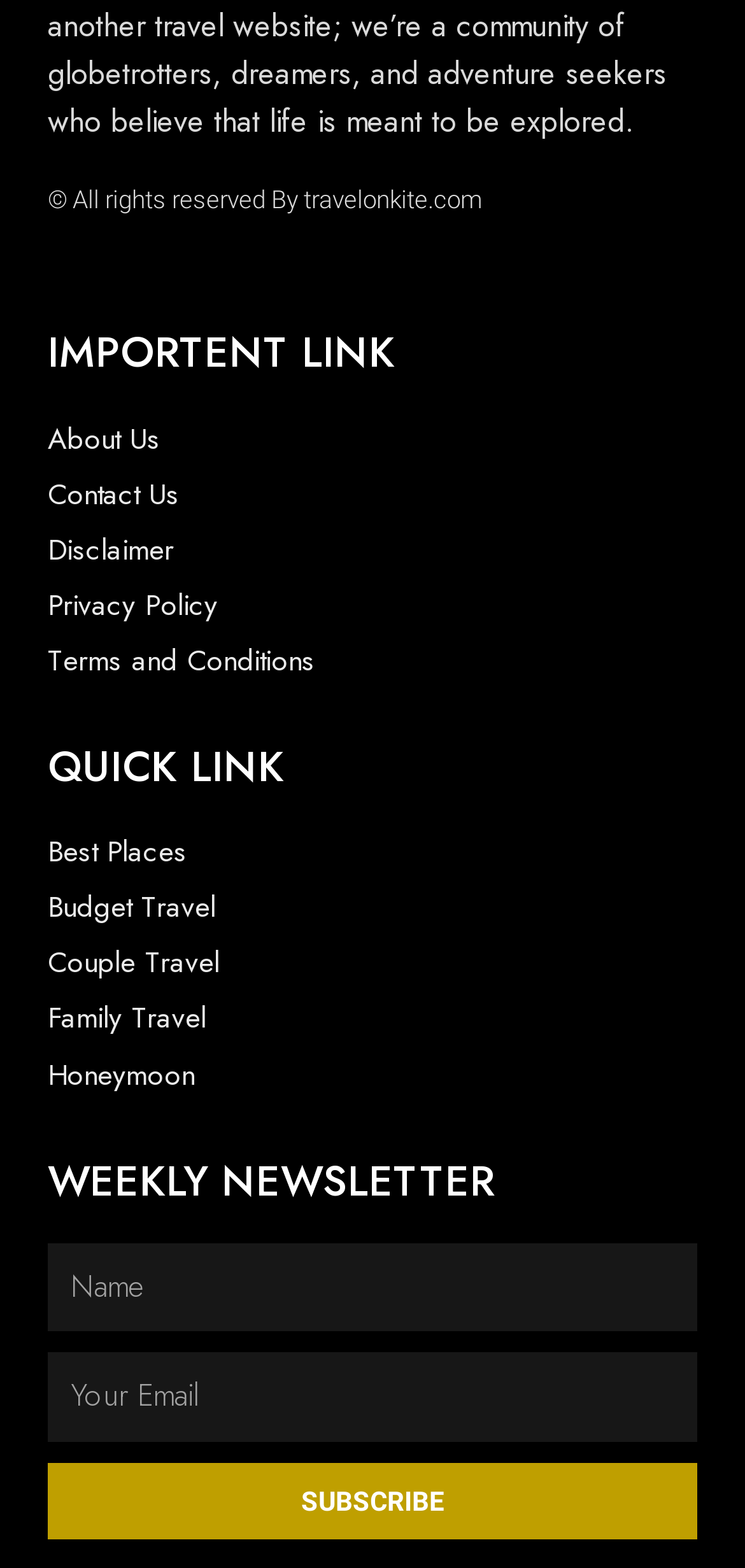Please provide a one-word or short phrase answer to the question:
What type of information is provided on this website?

Travel information